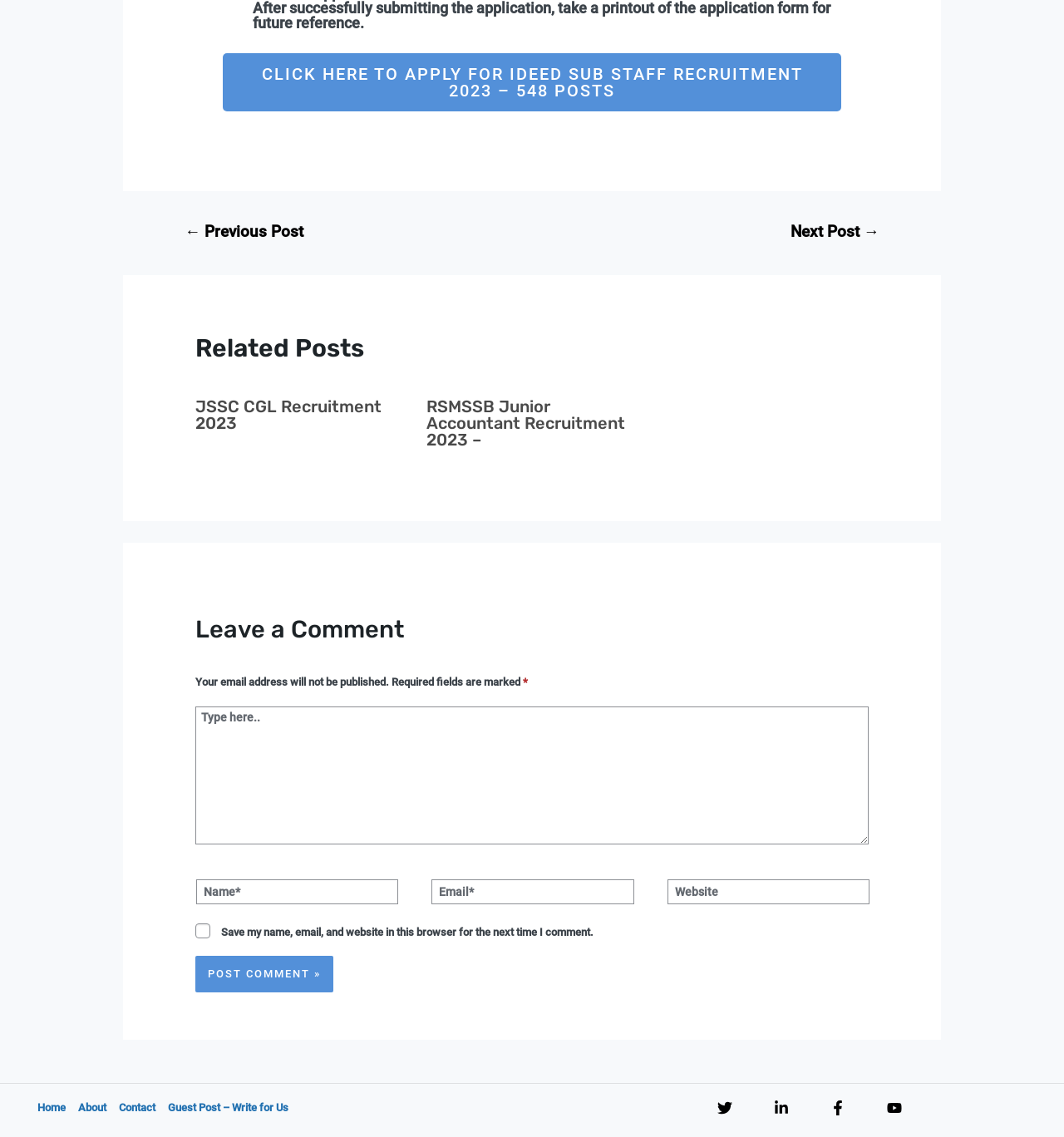What is the label of the first textbox?
From the image, respond with a single word or phrase.

Type here..